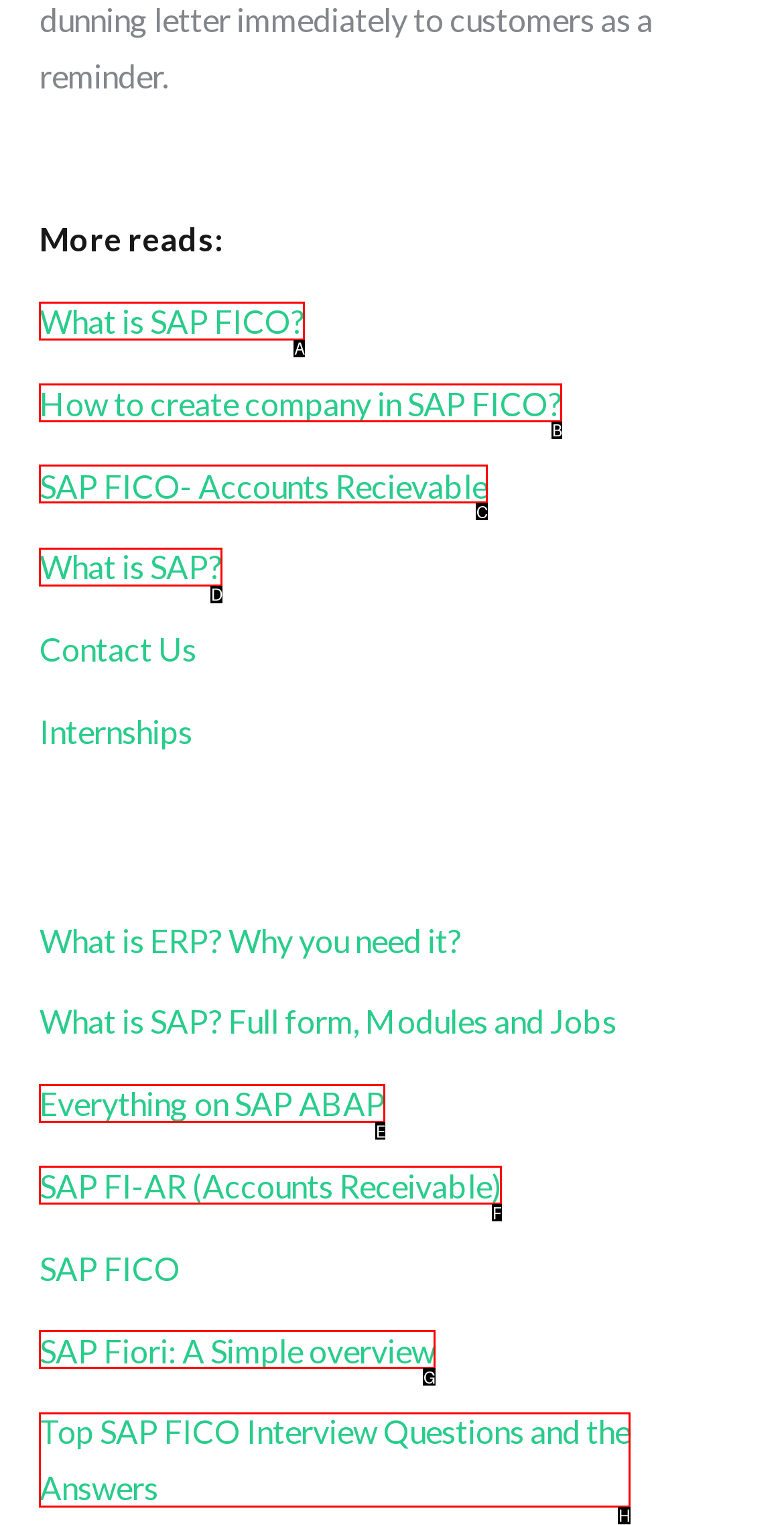Tell me which one HTML element I should click to complete the following task: Read 'SAP FICO- Accounts Recievable' Answer with the option's letter from the given choices directly.

C